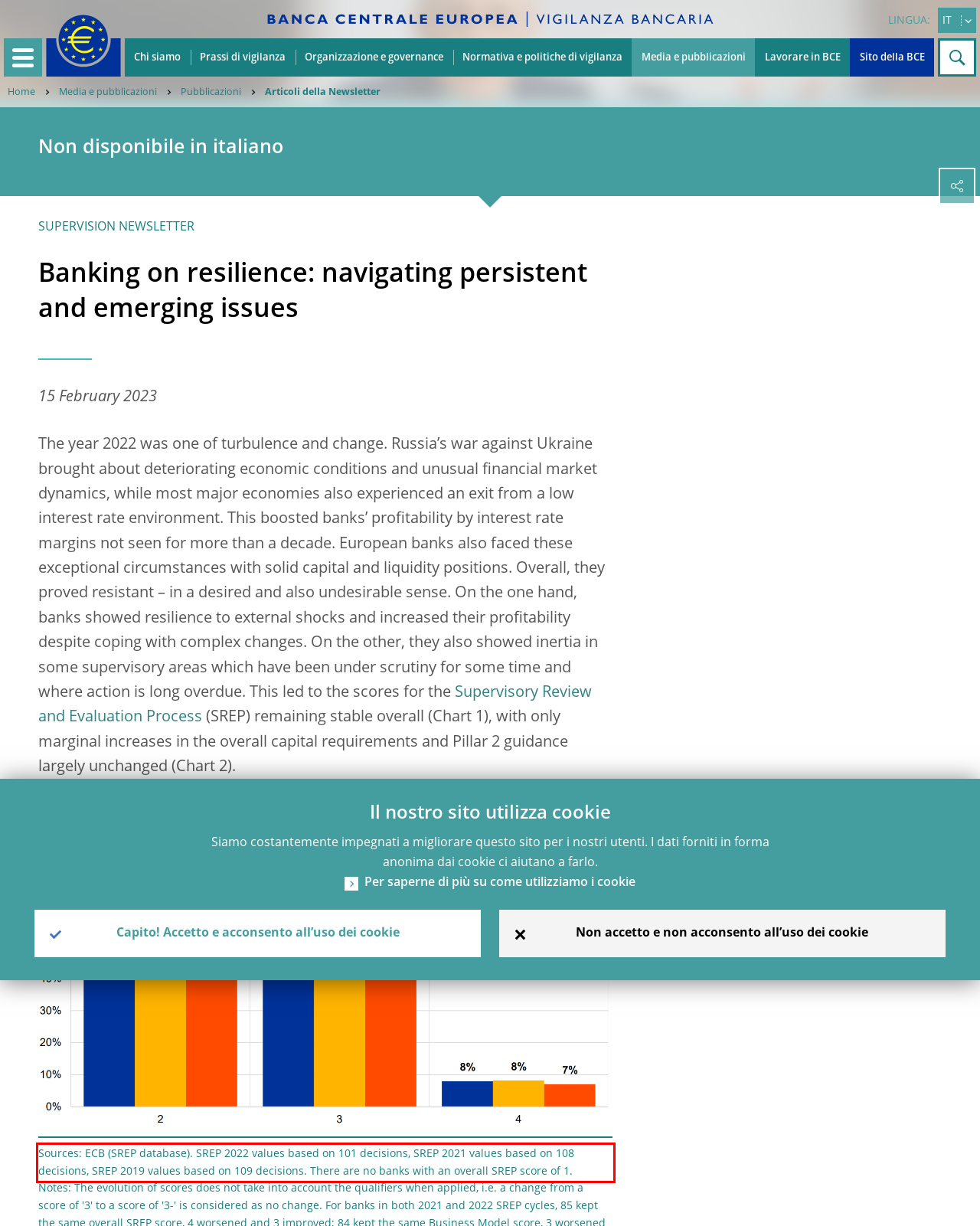Using OCR, extract the text content found within the red bounding box in the given webpage screenshot.

Sources: ECB (SREP database). SREP 2022 values based on 101 decisions, SREP 2021 values based on 108 decisions, SREP 2019 values based on 109 decisions. There are no banks with an overall SREP score of 1.